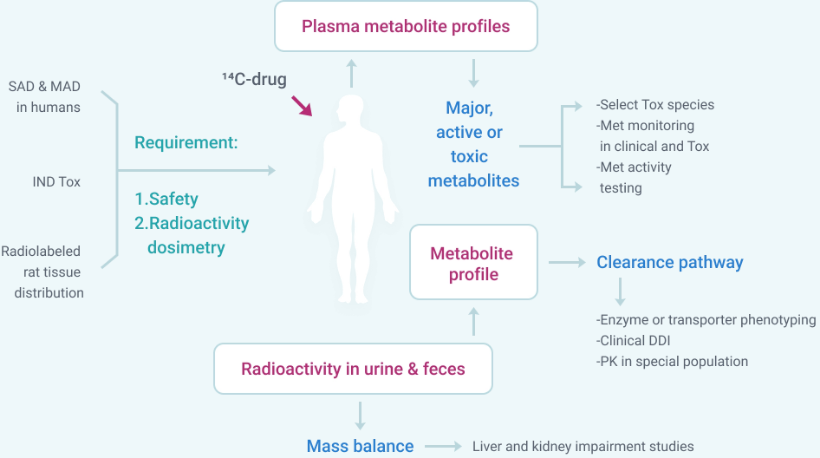What influences the identification of clearance pathways?
From the image, respond with a single word or phrase.

Metabolite profile